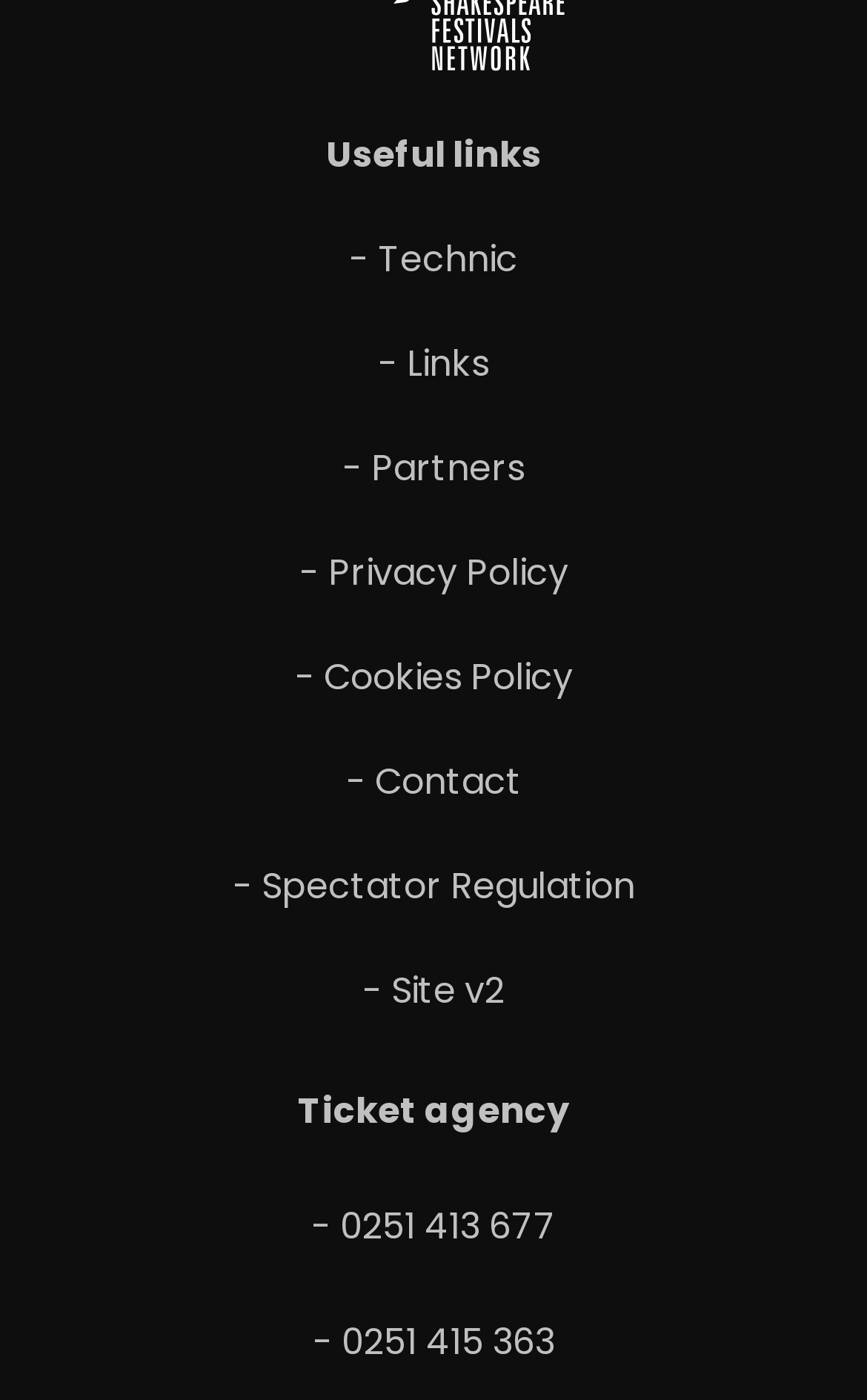Please provide a brief answer to the following inquiry using a single word or phrase:
What is the text above the phone numbers?

Ticket agency